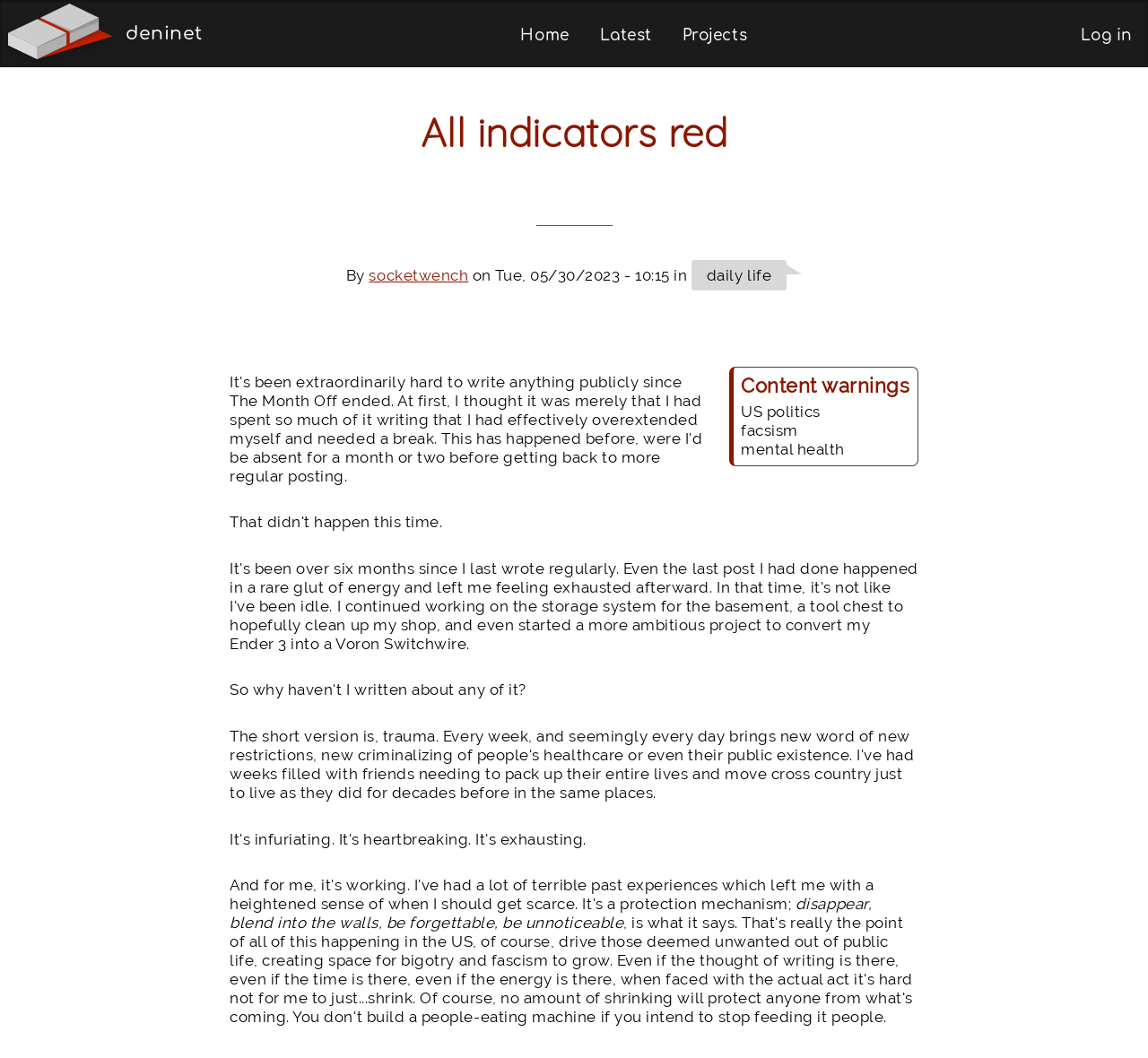What is the theme of the content?
Answer the question with a single word or phrase derived from the image.

daily life